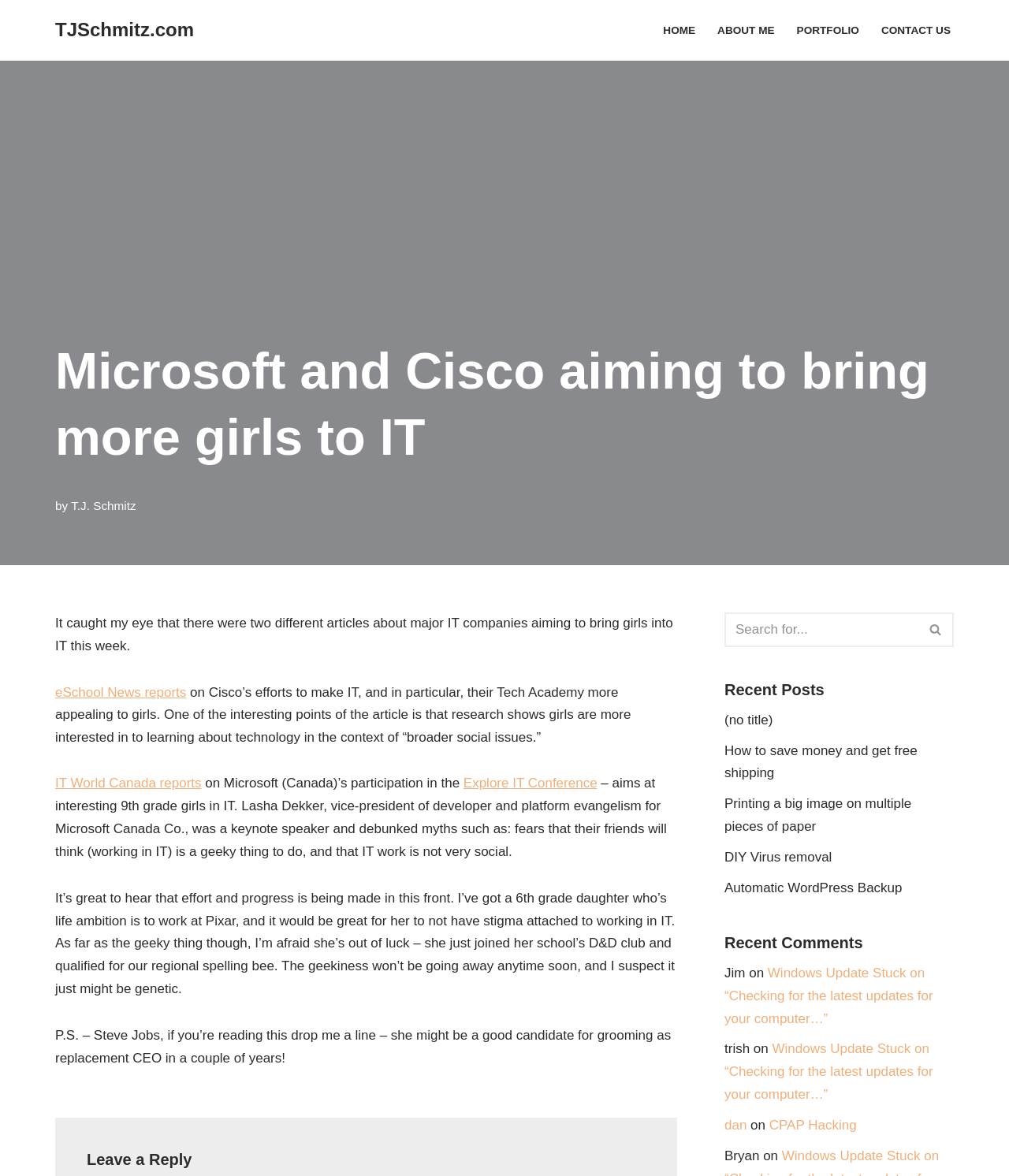Specify the bounding box coordinates of the region I need to click to perform the following instruction: "Explore the 'Conditions' section". The coordinates must be four float numbers in the range of 0 to 1, i.e., [left, top, right, bottom].

None